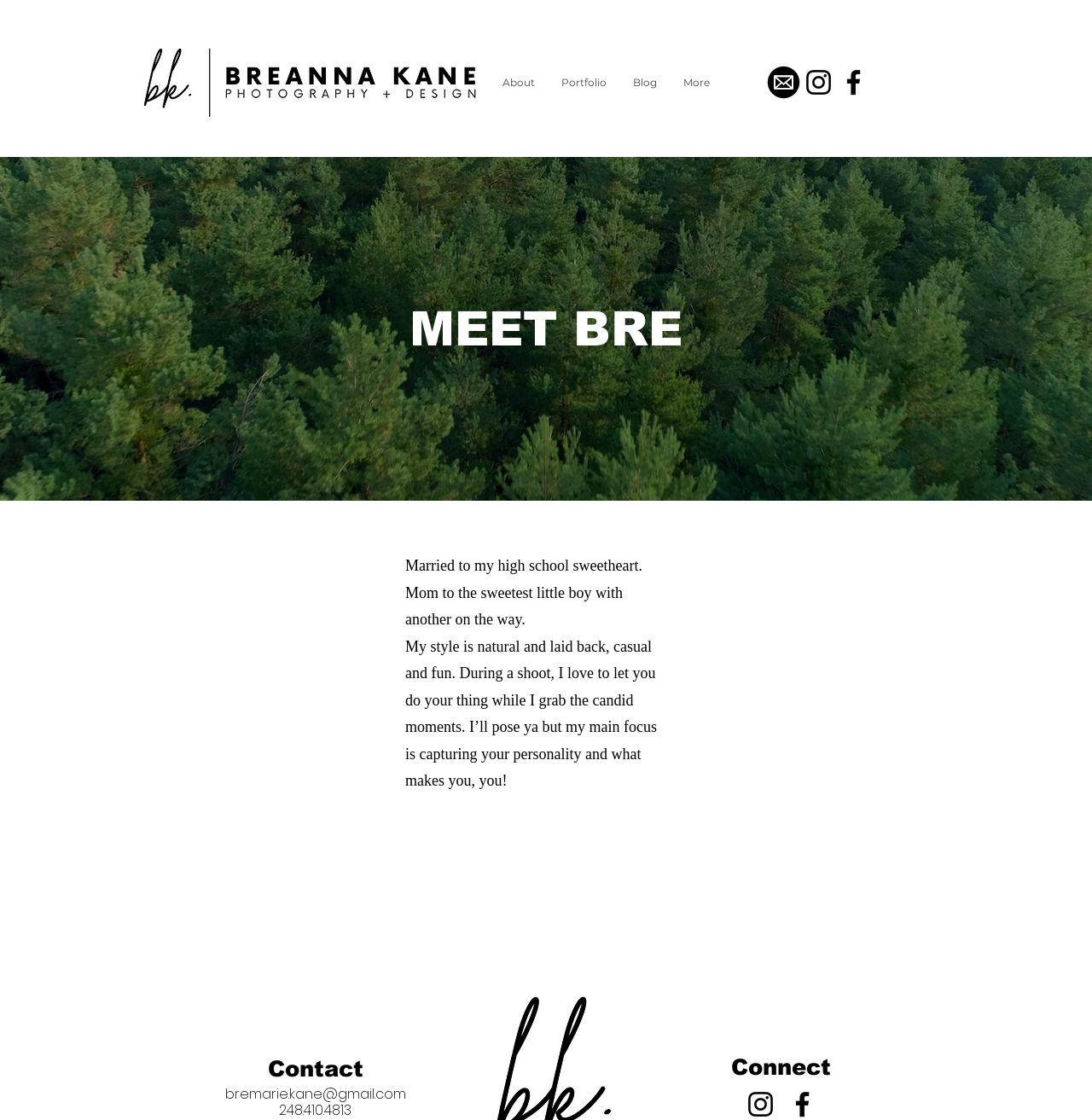How many headings are on the webpage?
Using the image, provide a detailed and thorough answer to the question.

The three headings on the webpage are 'MEET BRE', 'Contact', and 'Connect'. These headings are used to organize the content on the webpage and provide a clear structure.